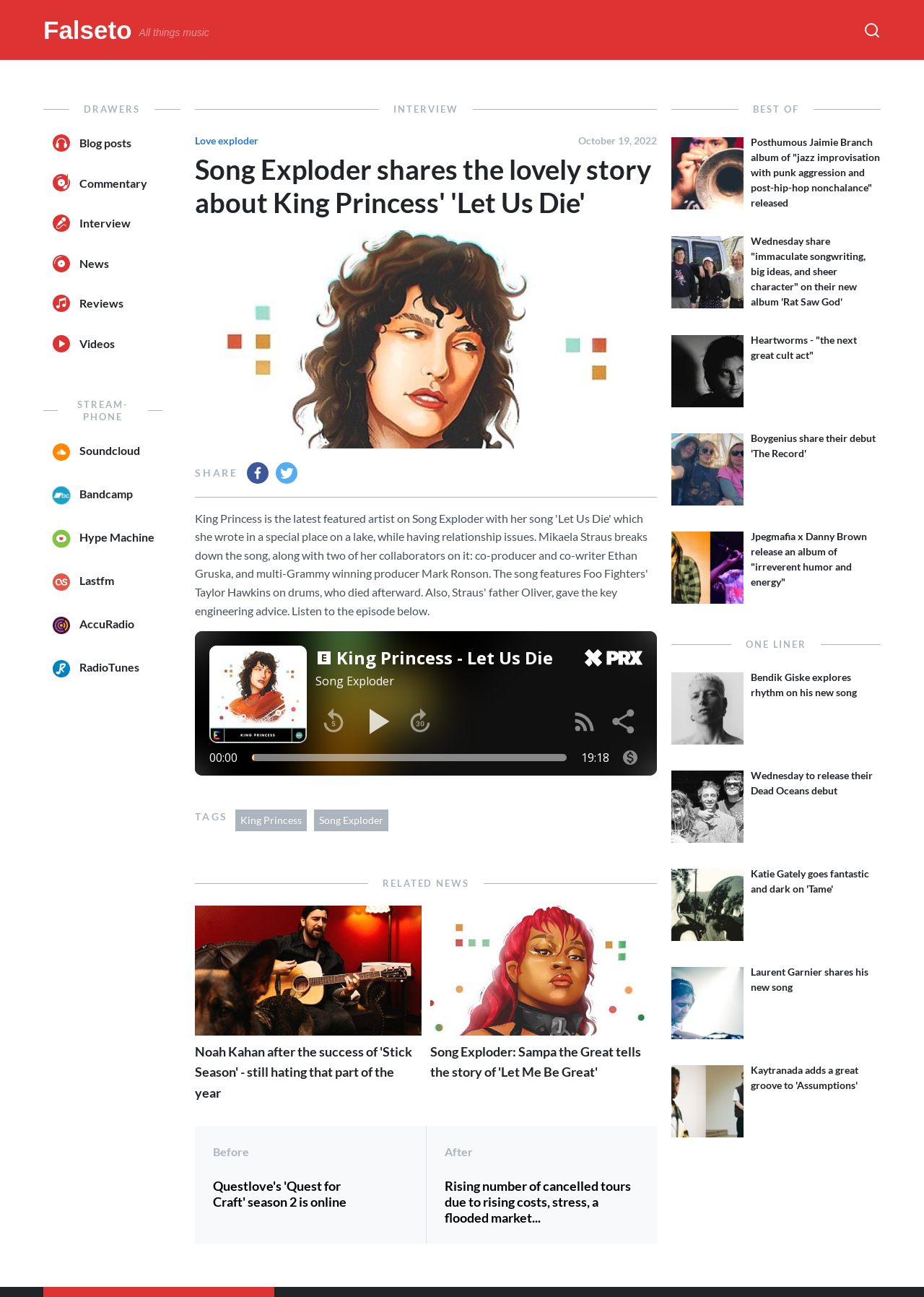Identify the bounding box coordinates of the region I need to click to complete this instruction: "Enter email address".

None